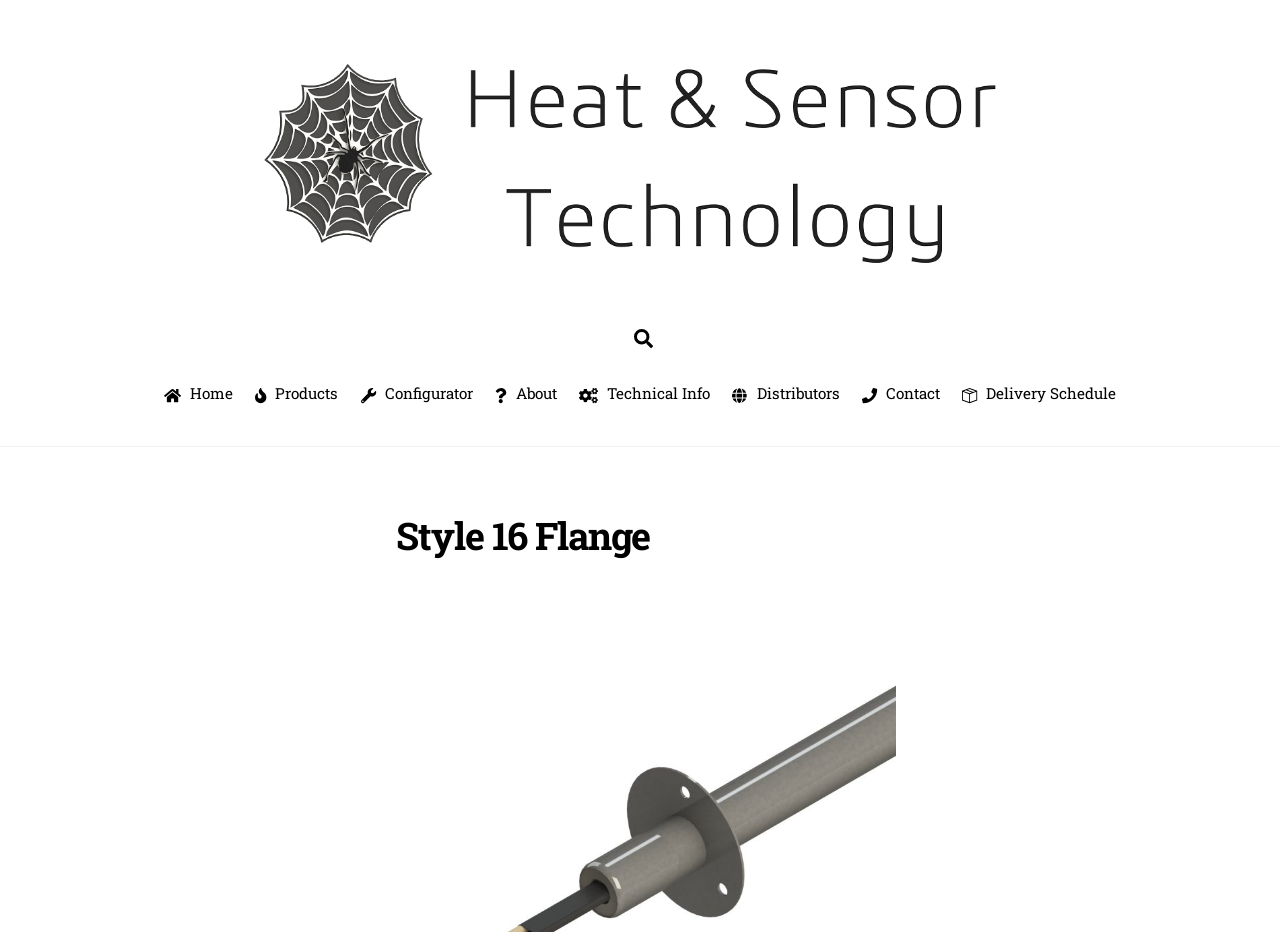Can you find and provide the title of the webpage?

Style 16 Flange